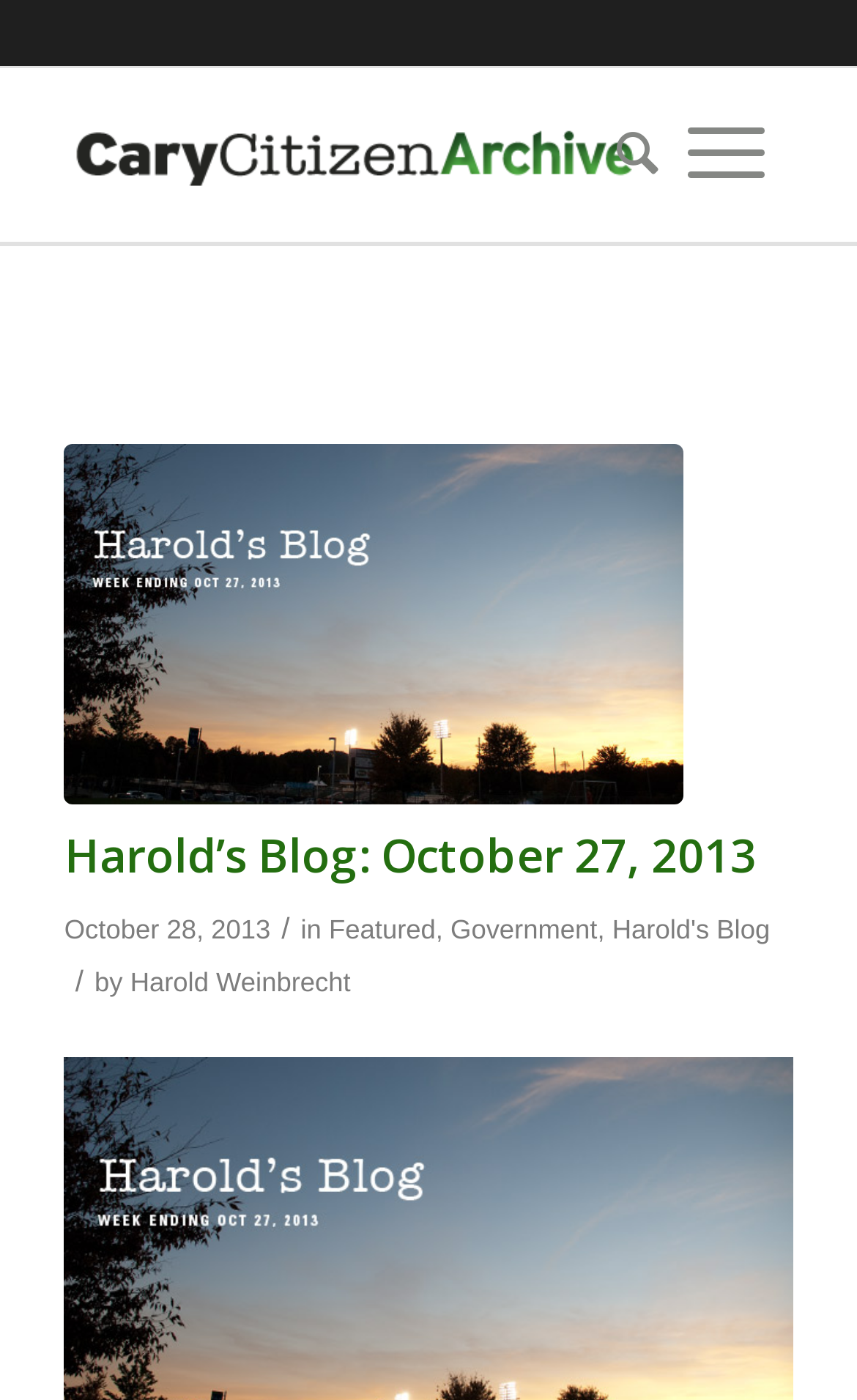Determine the bounding box coordinates of the clickable region to follow the instruction: "read post from Harold Weinbrecht".

[0.152, 0.691, 0.409, 0.713]